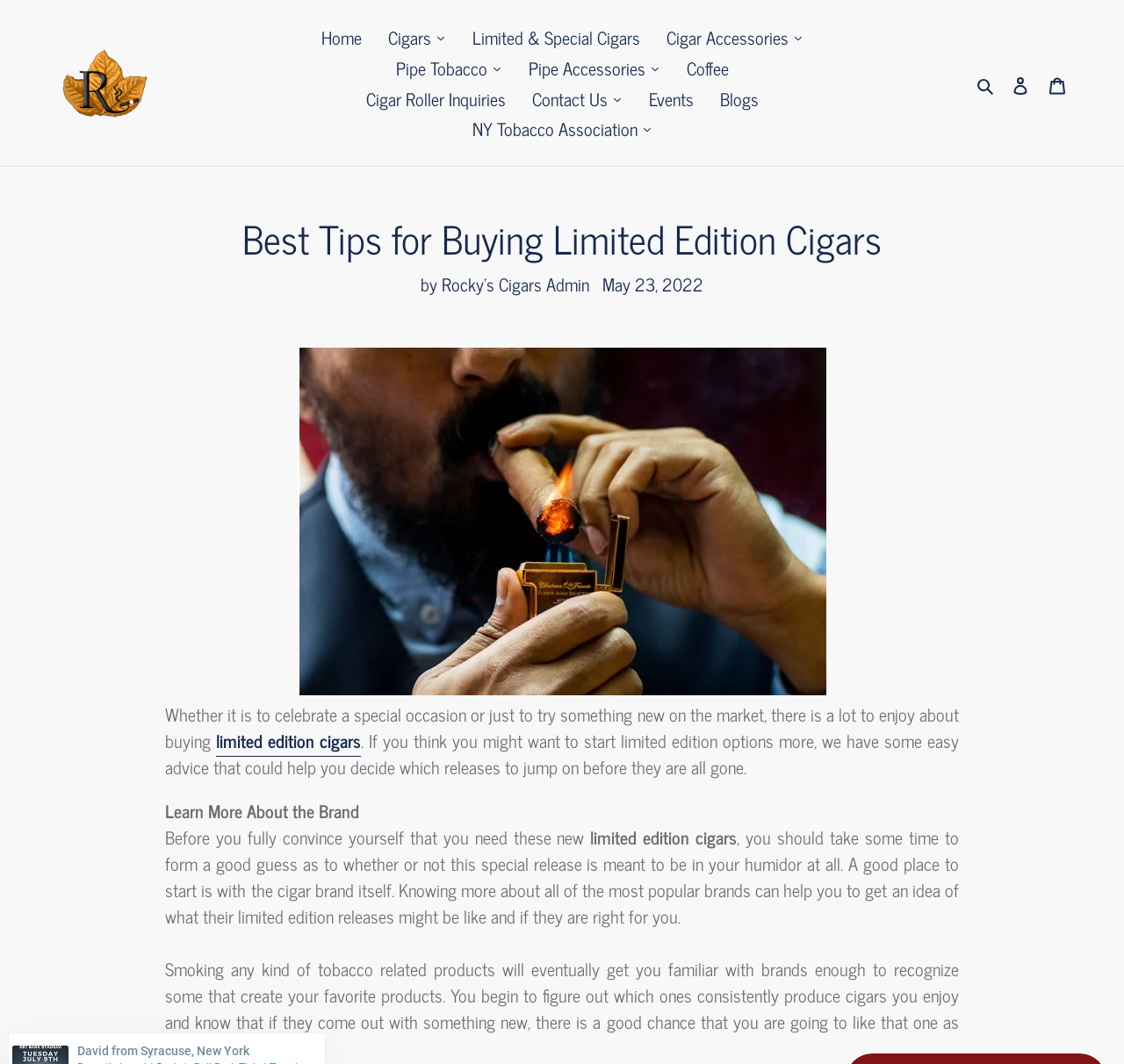Provide a one-word or one-phrase answer to the question:
What is the date of the article?

May 23, 2022